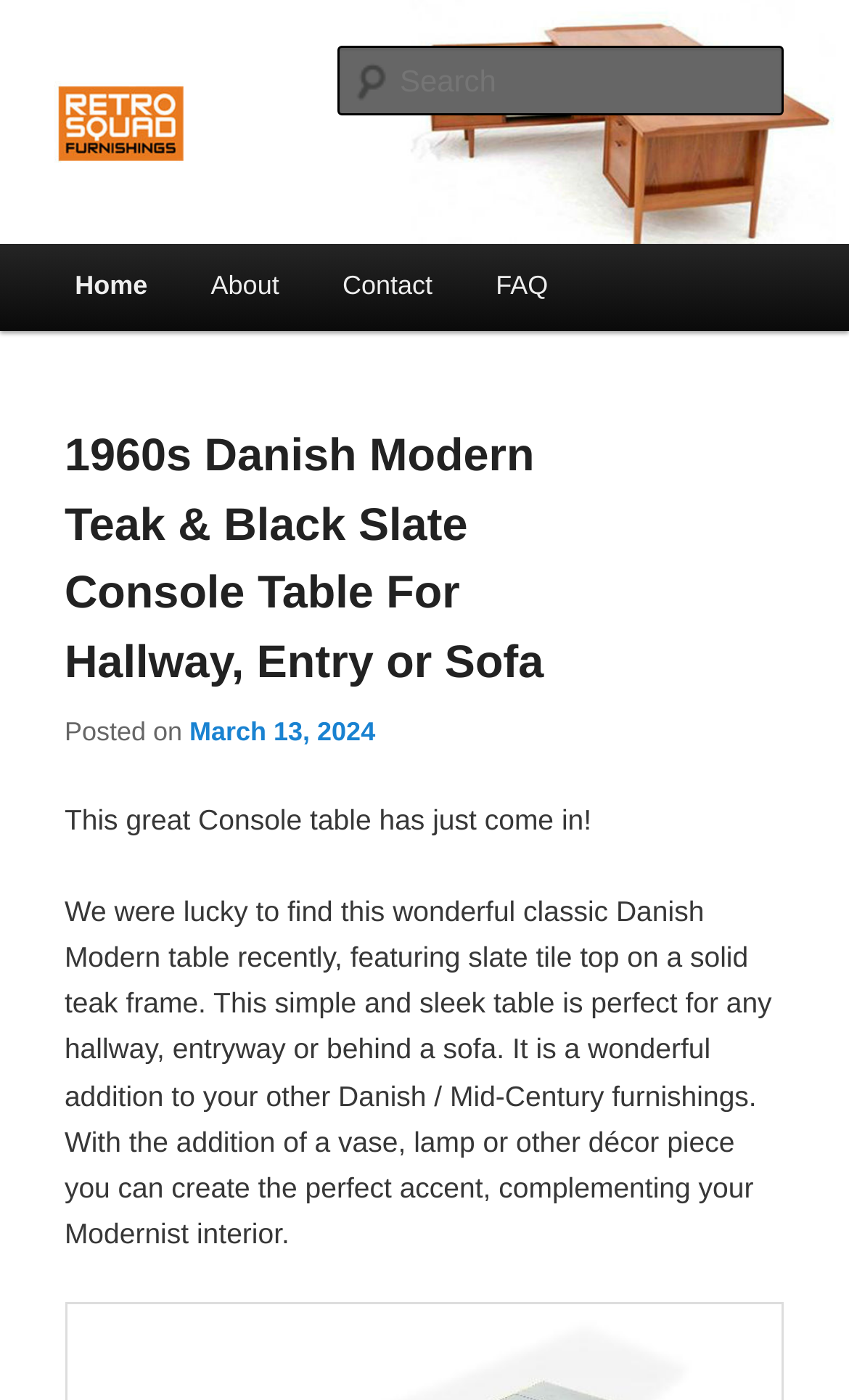Answer briefly with one word or phrase:
What is the style of the console table?

Danish Modern